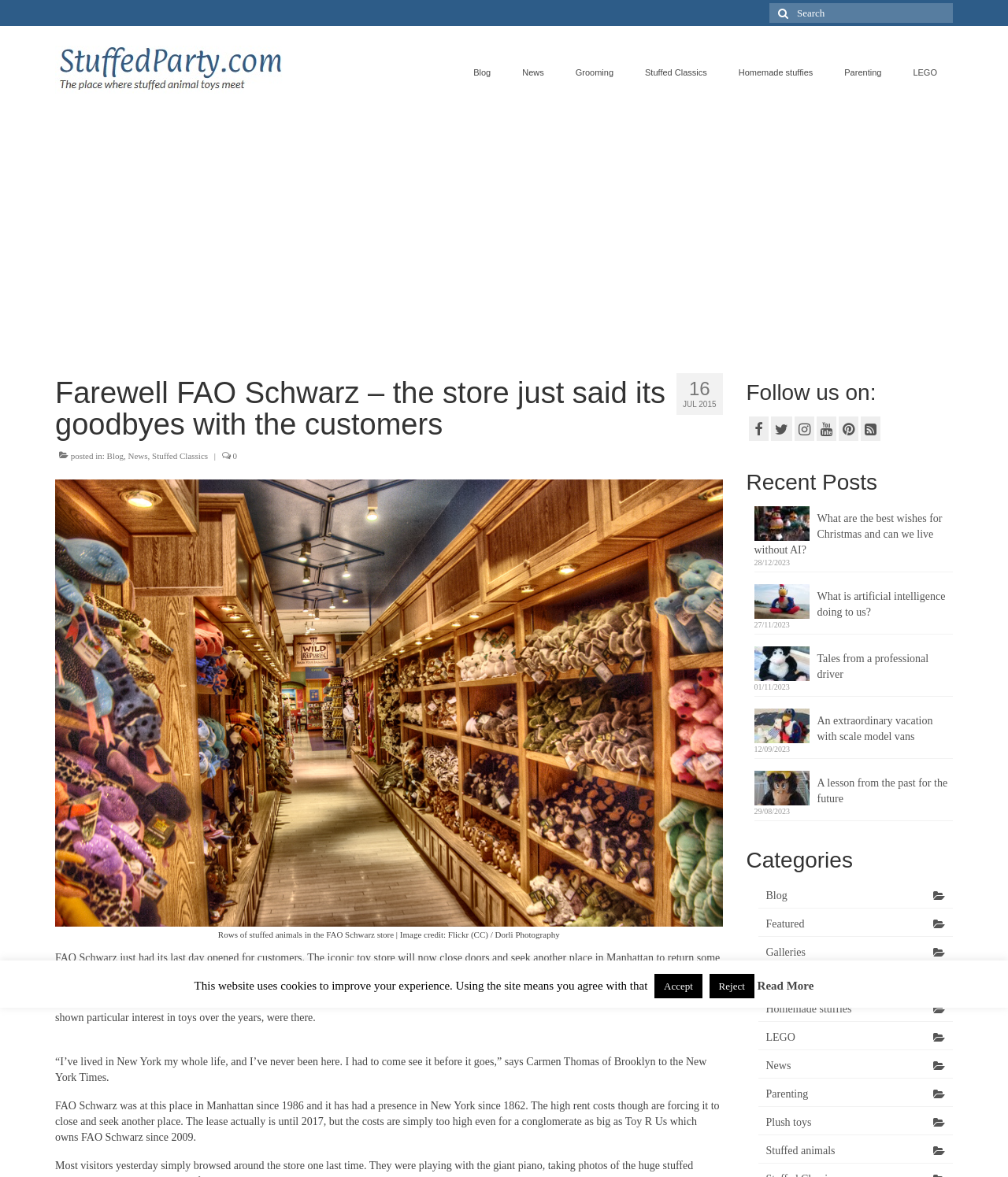Offer a meticulous description of the webpage's structure and content.

The webpage is about the farewell of FAO Schwarz, an iconic toy store in Manhattan. At the top, there is a search bar with a magnifying glass icon and a textbox to input search queries. Below the search bar, there are several links to different sections of the website, including "Blog", "News", "Grooming", "Stuffed Classics", "Homemade stuffies", "Parenting", and "LEGO".

The main content of the webpage is an article about FAO Schwarz's last day of operation. The article is headed by a title "Farewell FAO Schwarz – the store just said its goodbyes with the customers" and is accompanied by an image of rows of stuffed animals in the FAO Schwarz store. The article describes the store's last day, with people coming to visit the iconic place one last time. It also mentions the high rent costs that are forcing the store to close and seek another location.

To the right of the article, there are several social media links, including Facebook, Twitter, Instagram, and others. Below the article, there are recent posts from the website, including "What are the best wishes for Christmas and can we live without AI?", "What is artificial intelligence doing to us?", and others. Each post has a date and a brief summary.

Further down the page, there are categories listed, including "Blog", "Featured", "Galleries", "Grooming", "Homemade stuffies", "LEGO", "News", "Parenting", "Plush toys", and "Stuffed animals". Each category has a brief description and an icon.

At the bottom of the page, there is a notice about the website using cookies and a button to accept or reject the use of cookies. There is also a link to read more about the website's cookie policy.